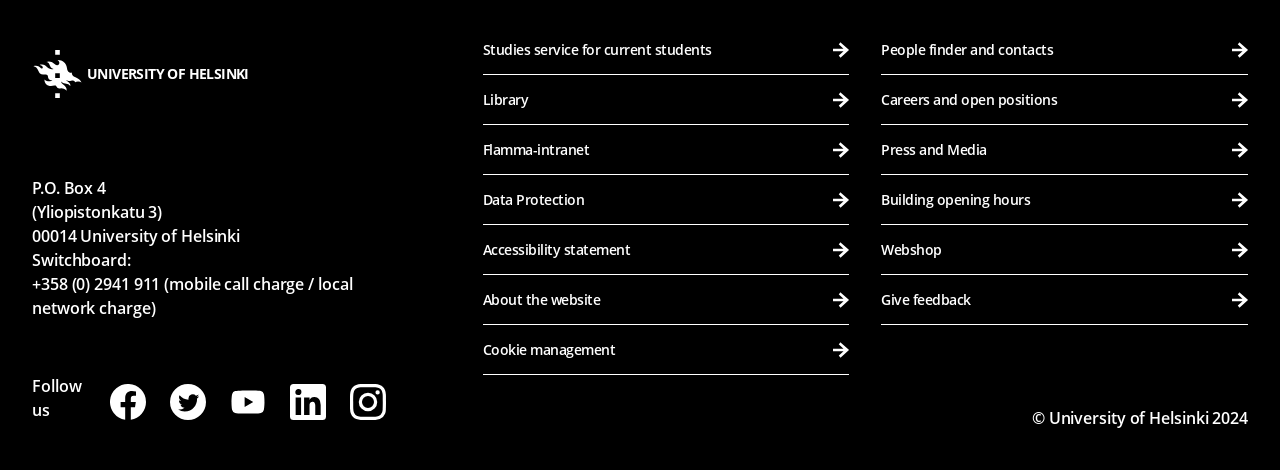Based on the element description: "Studies service for current students", identify the UI element and provide its bounding box coordinates. Use four float numbers between 0 and 1, [left, top, right, bottom].

[0.377, 0.056, 0.664, 0.161]